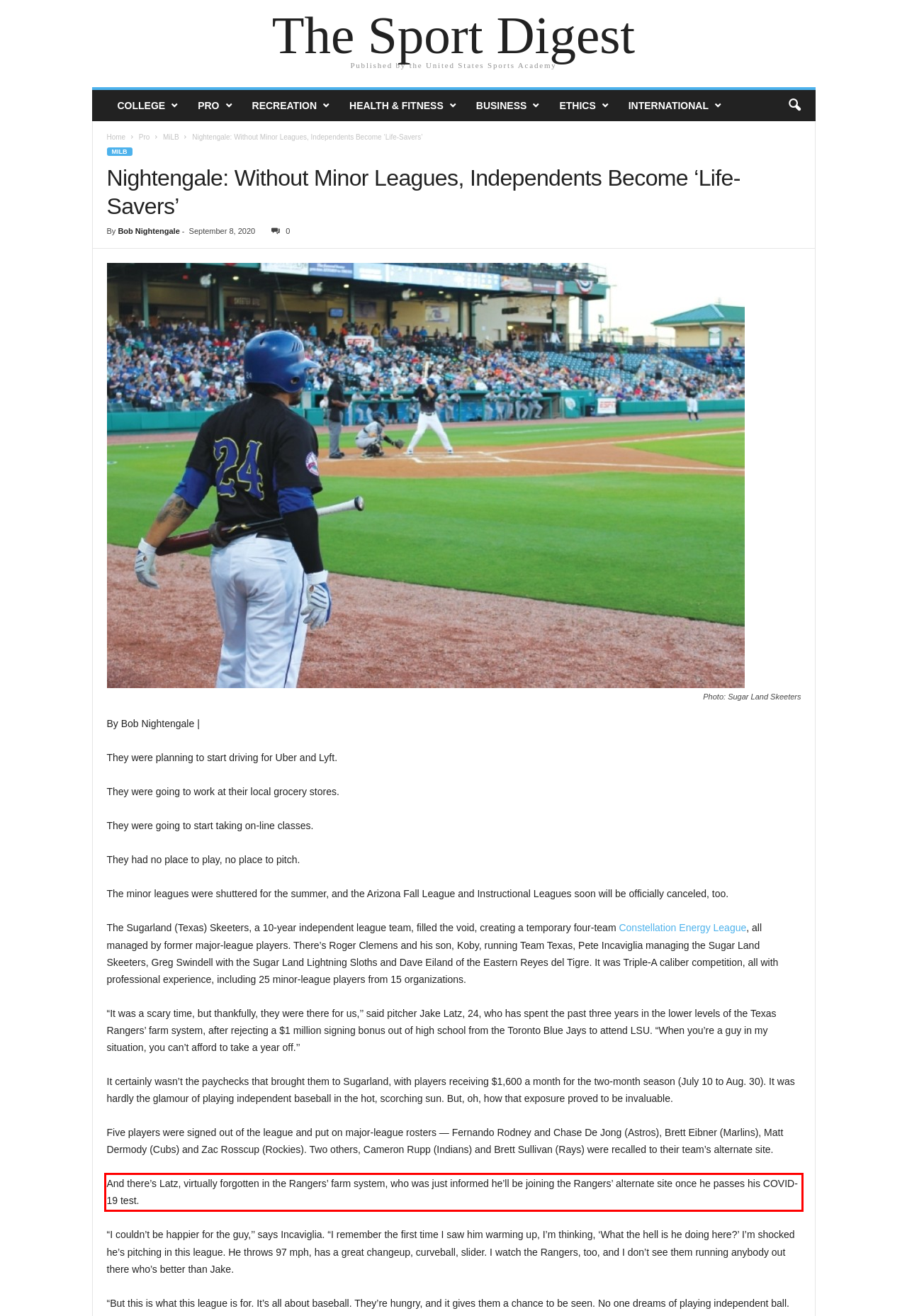Examine the webpage screenshot and use OCR to obtain the text inside the red bounding box.

And there’s Latz, virtually forgotten in the Rangers’ farm system, who was just informed he’ll be joining the Rangers’ alternate site once he passes his COVID-19 test.